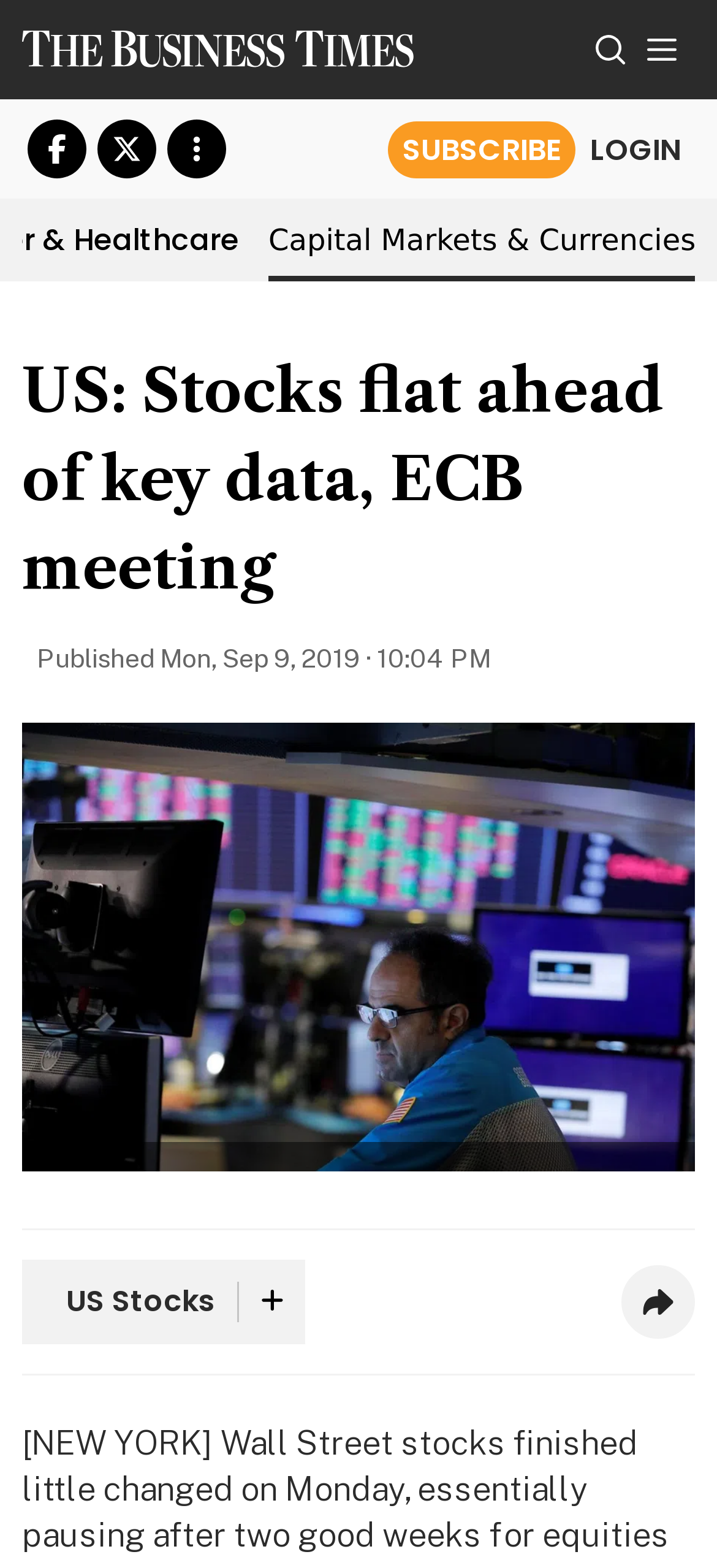How many social media share buttons are there?
Please respond to the question thoroughly and include all relevant details.

I counted the number of social media share buttons by looking at the top navigation bar, where I found two buttons, one for Facebook and one for Twitter, indicating that there are two social media share buttons.